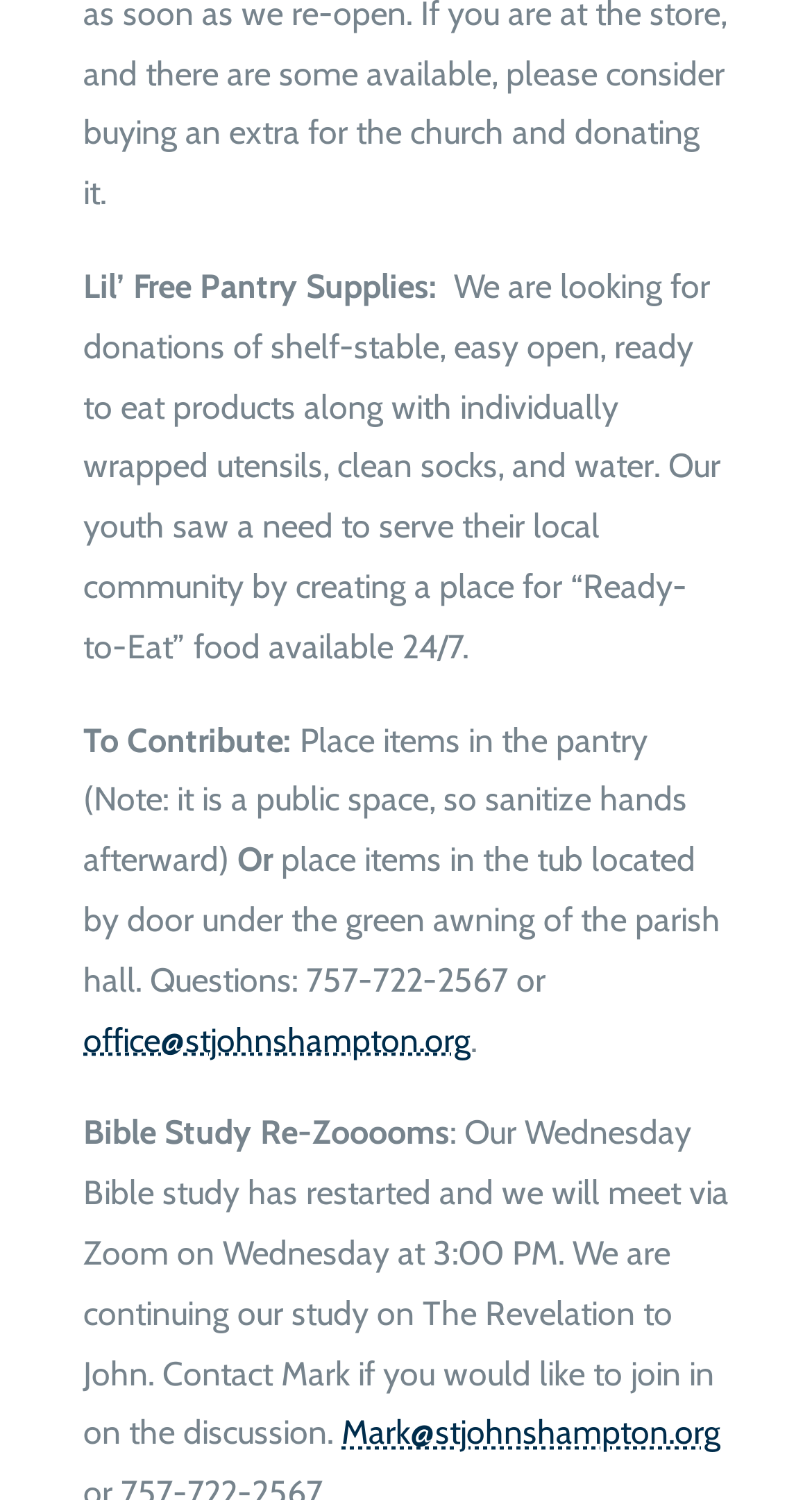What is the contact email for questions about Lil’ Free Pantry Supplies?
Refer to the image and offer an in-depth and detailed answer to the question.

The webpage provides an email address, gro.notpmahsnhojts@eciffo, for questions about Lil’ Free Pantry Supplies.